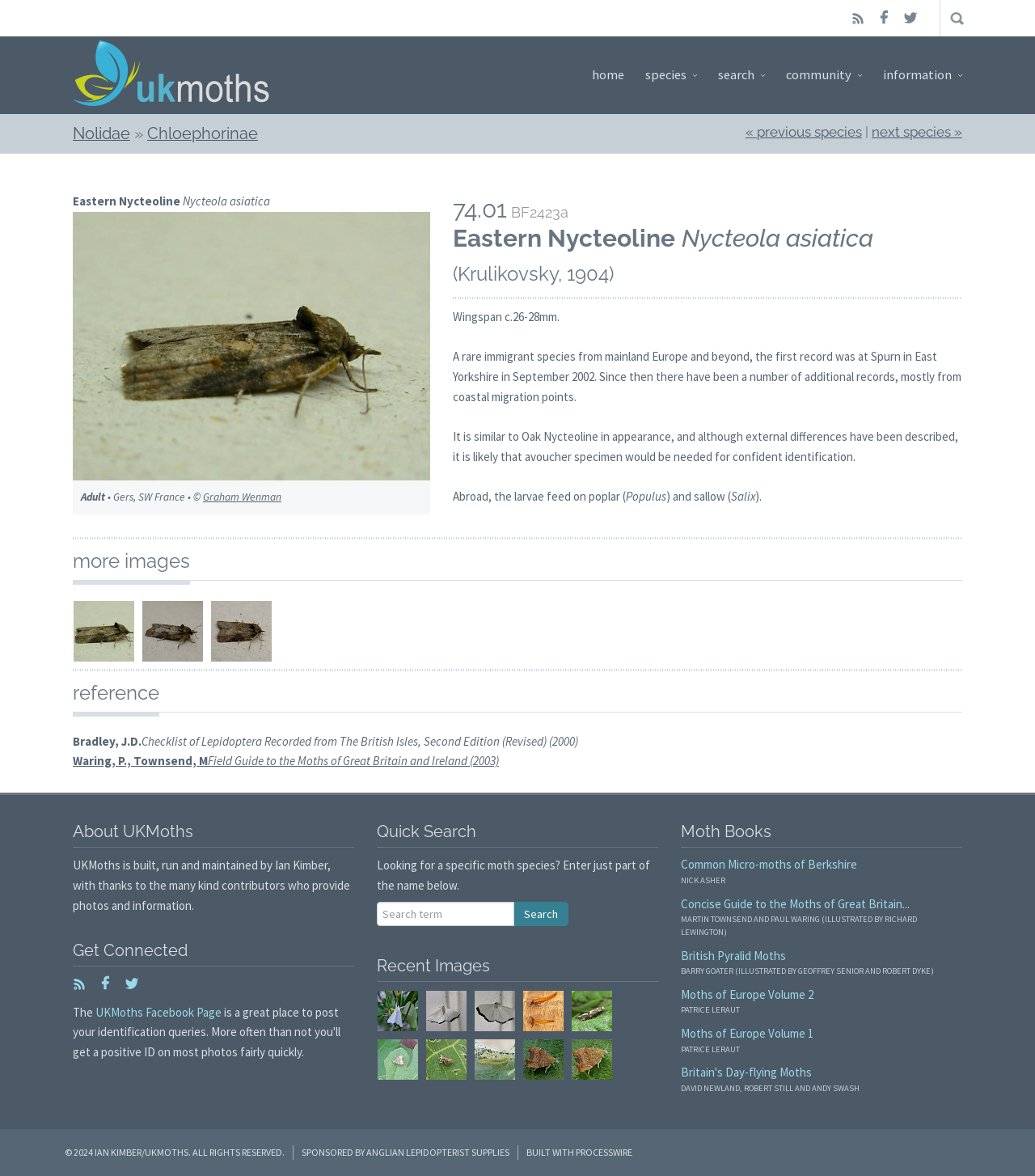Answer briefly with one word or phrase:
What is the wingspan of the Eastern Nycteoline?

c.26-28mm